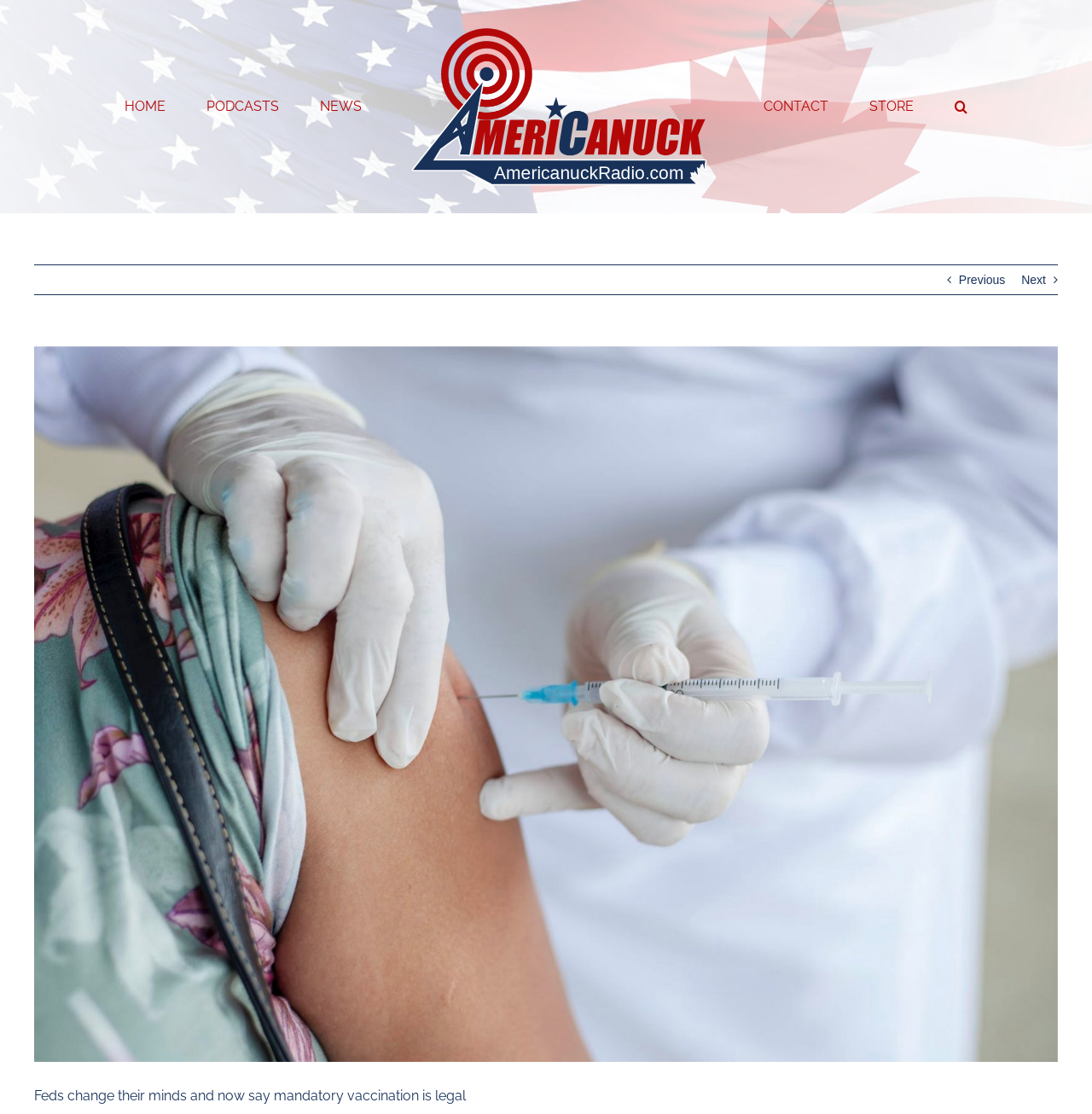Determine the bounding box coordinates of the area to click in order to meet this instruction: "go to news page".

[0.293, 0.063, 0.331, 0.128]